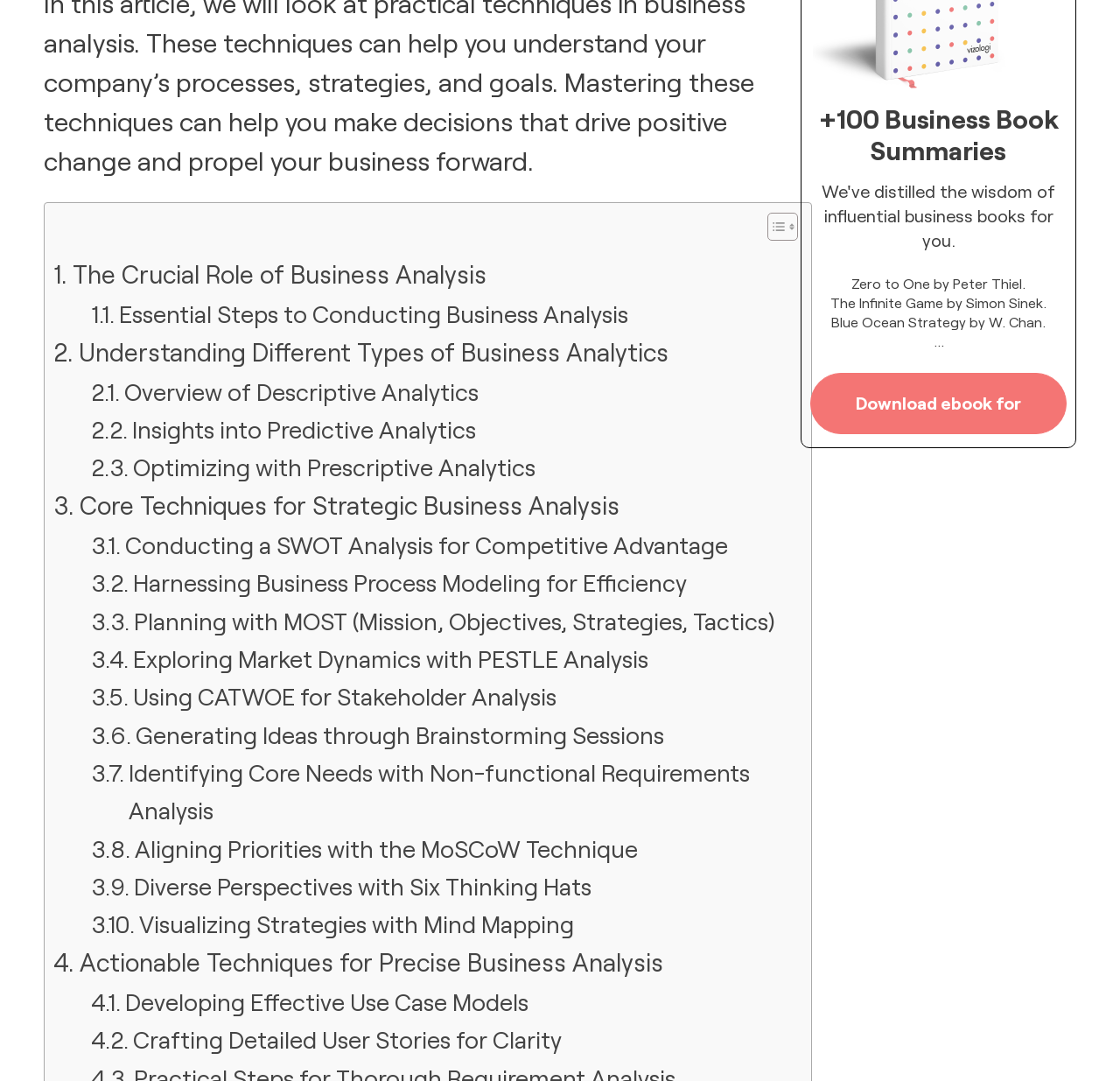Highlight the bounding box coordinates of the region I should click on to meet the following instruction: "search for something".

None